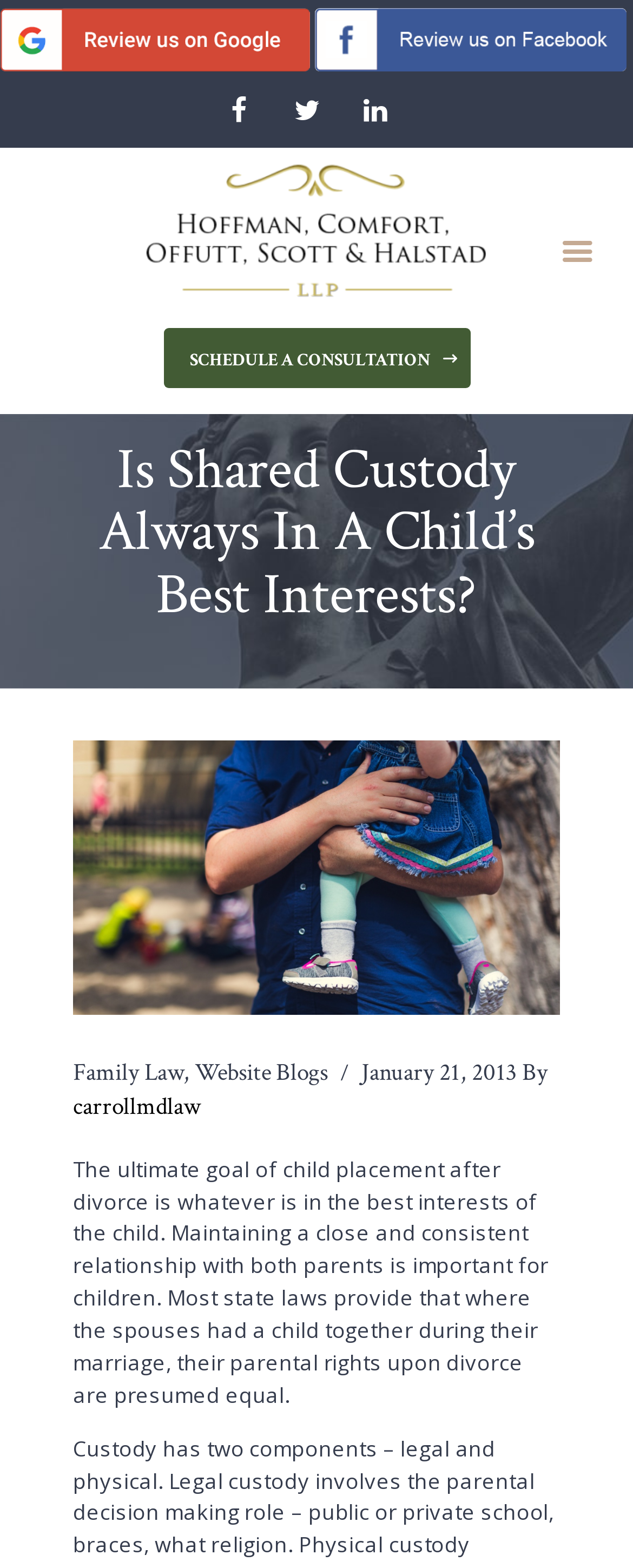What is the category of the blog post? Examine the screenshot and reply using just one word or a brief phrase.

Family Law